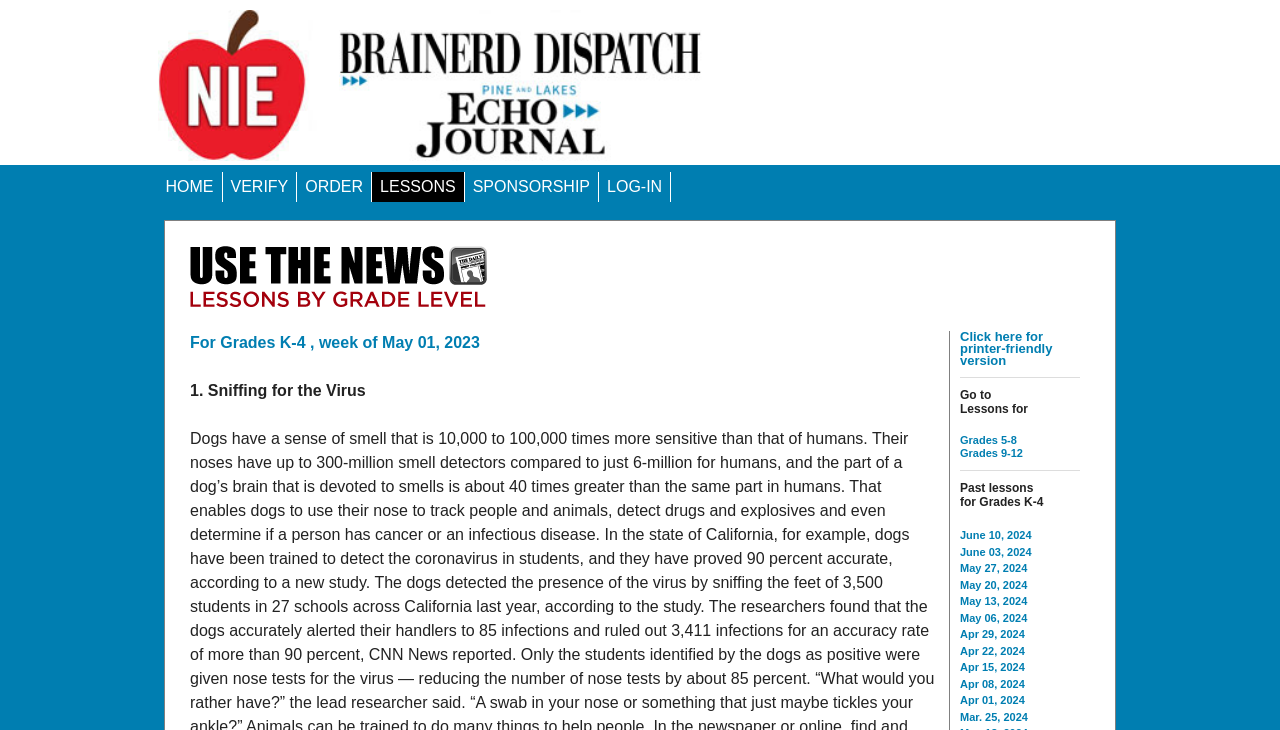How many navigation links are available on the top navigation bar?
Look at the image and respond with a single word or a short phrase.

6